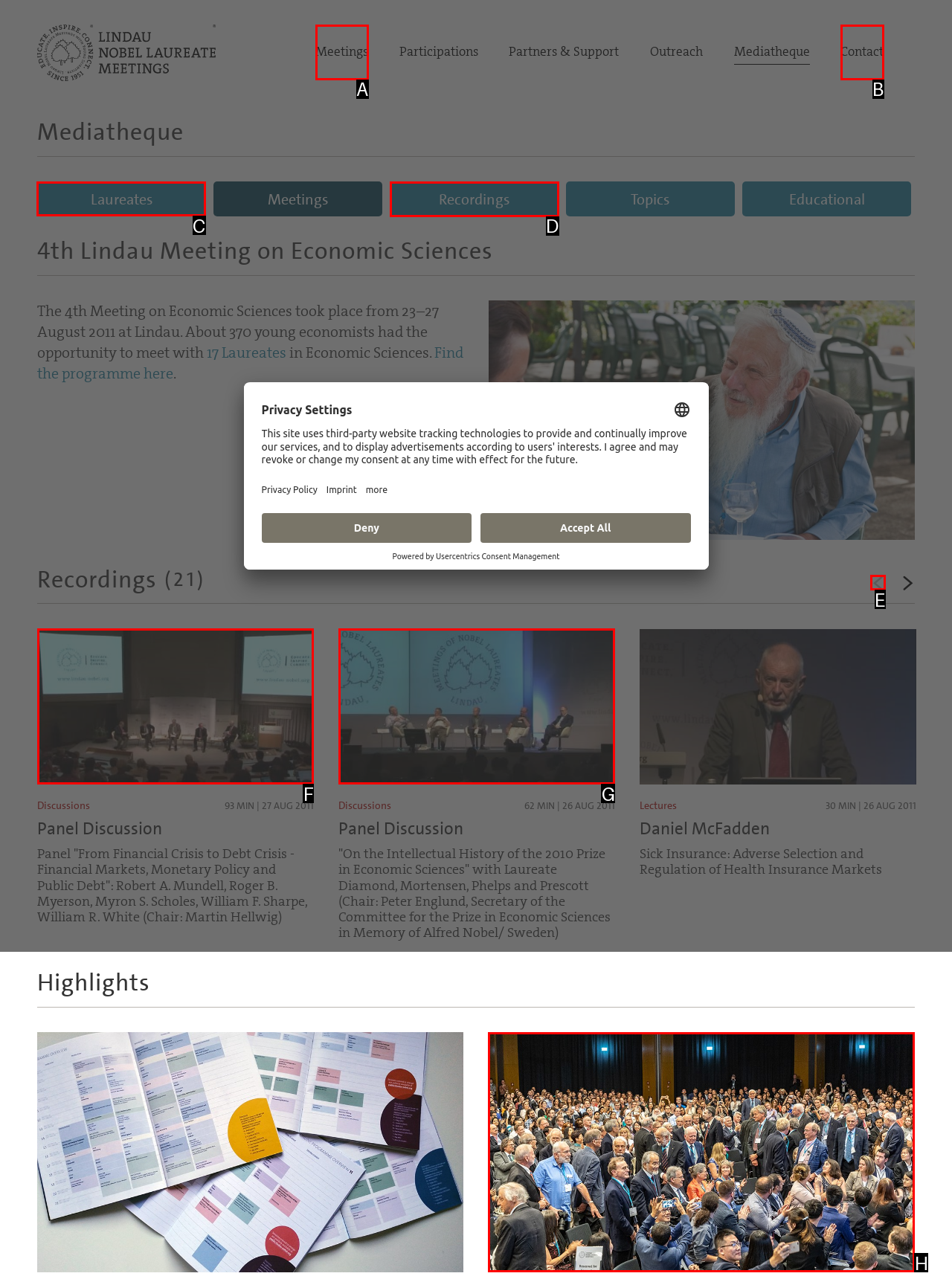Which HTML element should be clicked to complete the following task: Click on the Laureates link?
Answer with the letter corresponding to the correct choice.

C